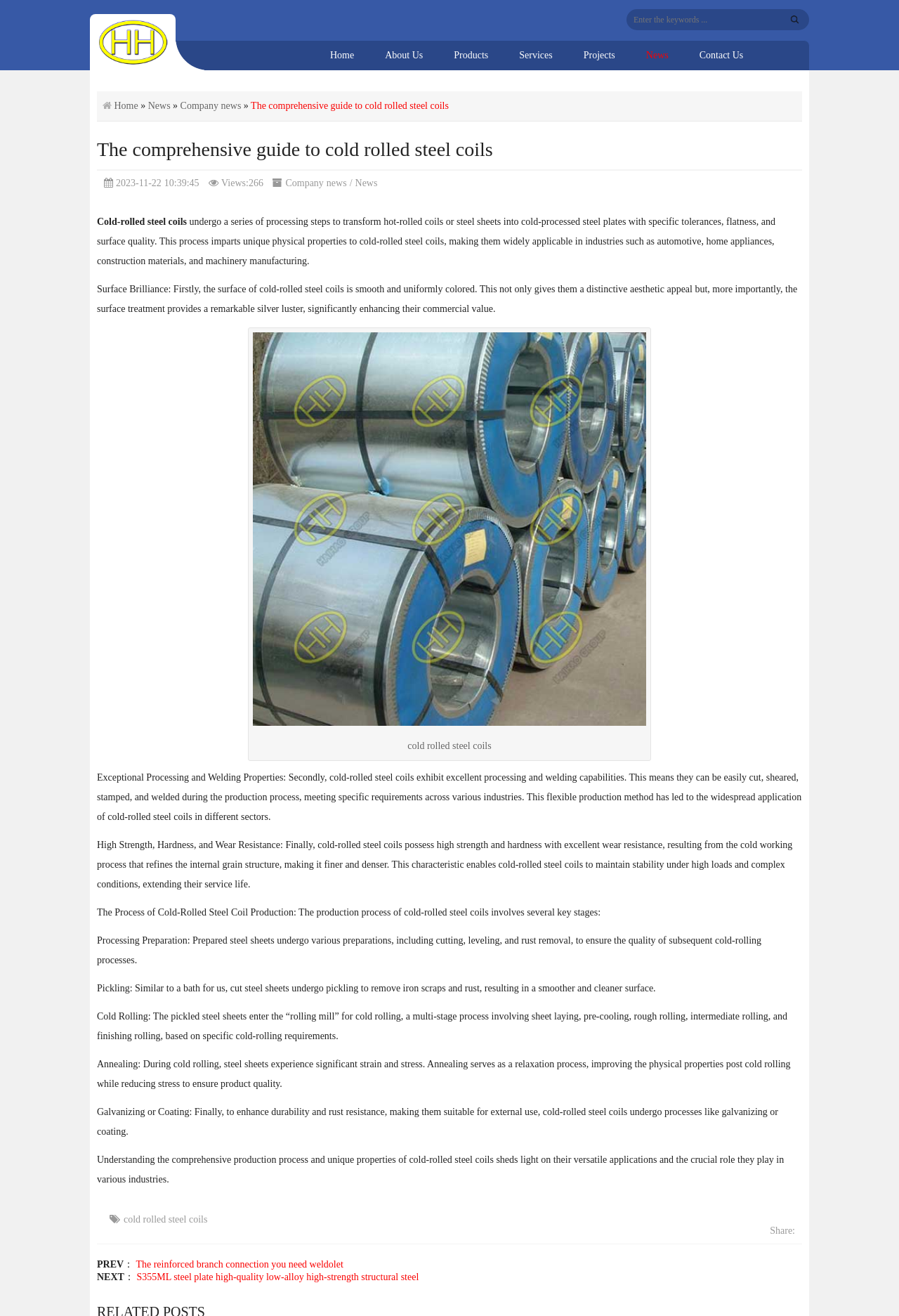What is the purpose of galvanizing or coating in cold-rolled steel coil production?
Please provide a single word or phrase answer based on the image.

Enhance durability and rust resistance